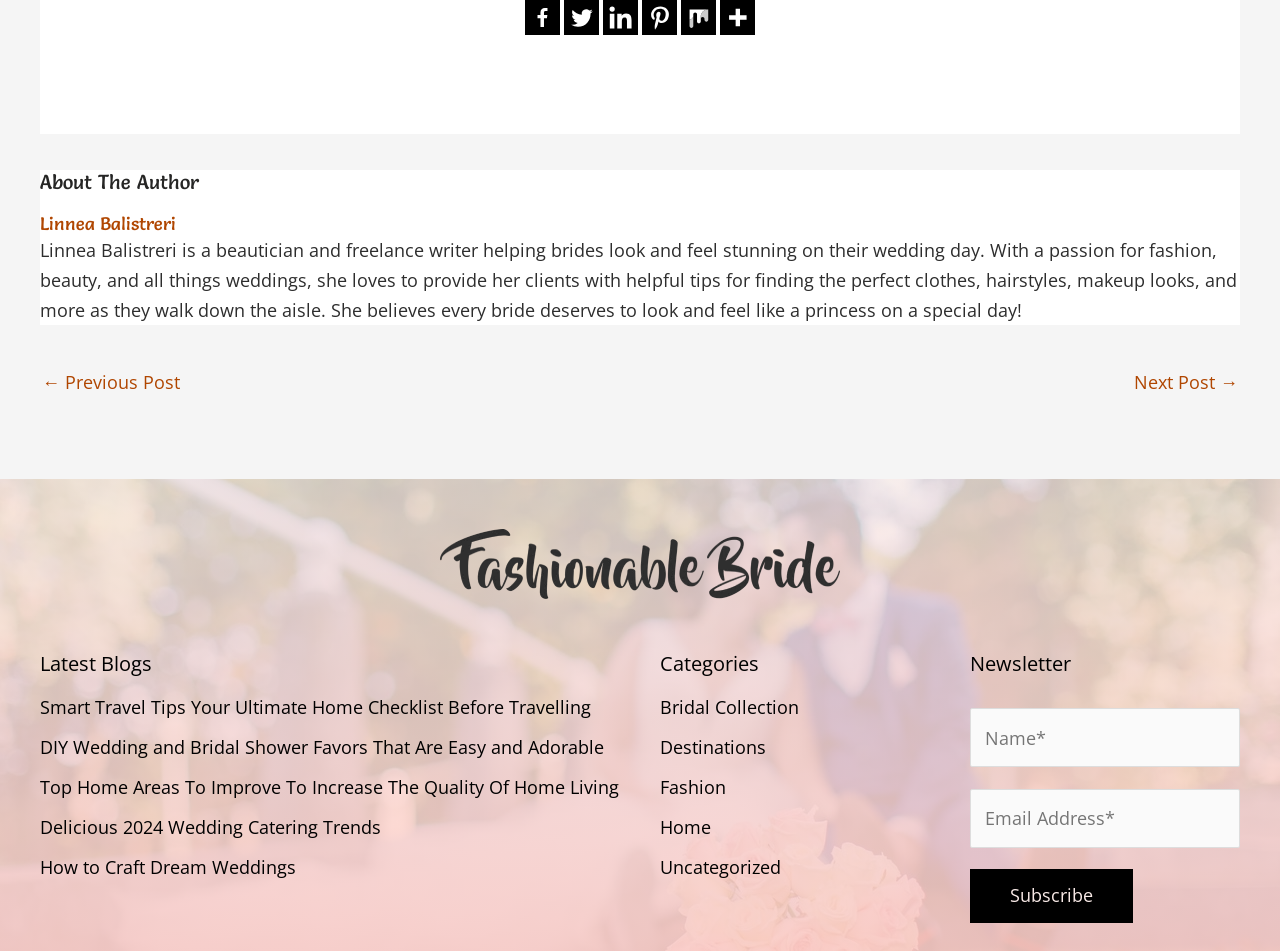Find the bounding box coordinates of the clickable element required to execute the following instruction: "Explore the Bridal Collection category". Provide the coordinates as four float numbers between 0 and 1, i.e., [left, top, right, bottom].

[0.516, 0.73, 0.624, 0.756]